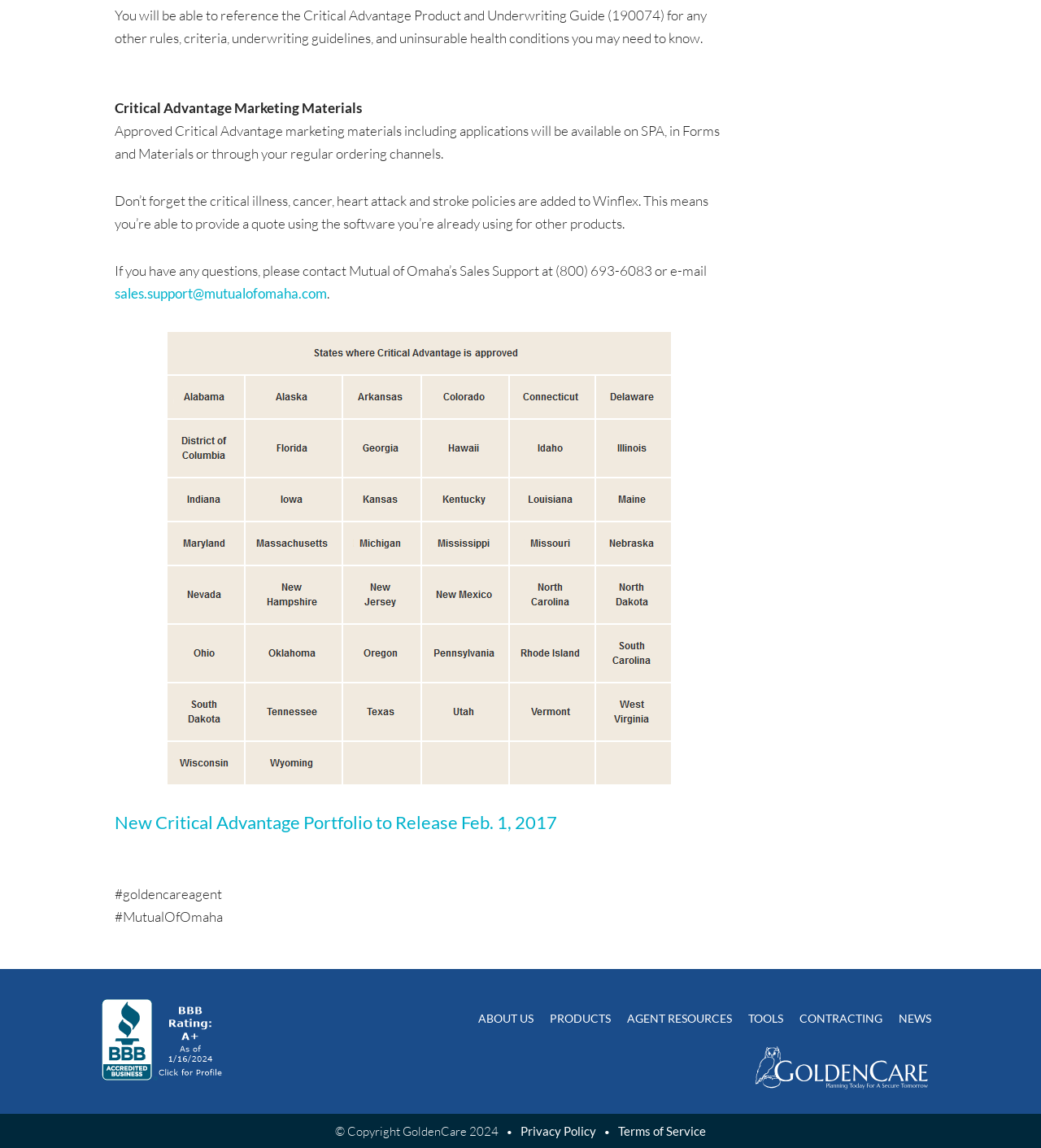What is the name of the image shown on the webpage?
Give a single word or phrase as your answer by examining the image.

CriticalAdvantage-State-Availability-Grid-0217